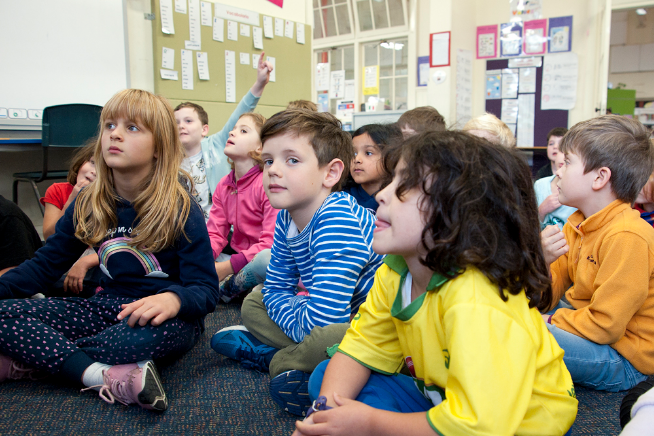Offer a thorough description of the image.

In a vibrant classroom setting, a diverse group of young learners sits attentively on the carpet, fully engaged in a bilingual education experience. The scene captures the essence of collaboration and curiosity, with faces illuminated by the excitement of learning. 

Among the children, one girl in a dark outfit with rainbow stripes rests her hands on her knees, exhibiting focus as she listens. A boy in a blue-striped shirt appears deep in thought, while a girl in a pink sweatshirt glances upwards, possibly pondering a question or response that reflects the interactive nature of their learning environment. Another child in a yellow shirt, reminiscent of soccer attire, showcases a playful demeanor. 

Their surroundings amplify the educational atmosphere, with a whiteboard behind them adorned with colorful posters and charts, indicative of a rich curriculum that encompasses both language and cultural studies. The classroom's arrangement fosters a sense of community, highlighting the essential components of bilingual education—collaboration, shared experiences, and the blending of cultures and languages. This snapshot serves as a testament to the benefits of bilingual education, where learners not only acquire language skills but also develop critical thinking and cultural awareness in an inclusive setting.